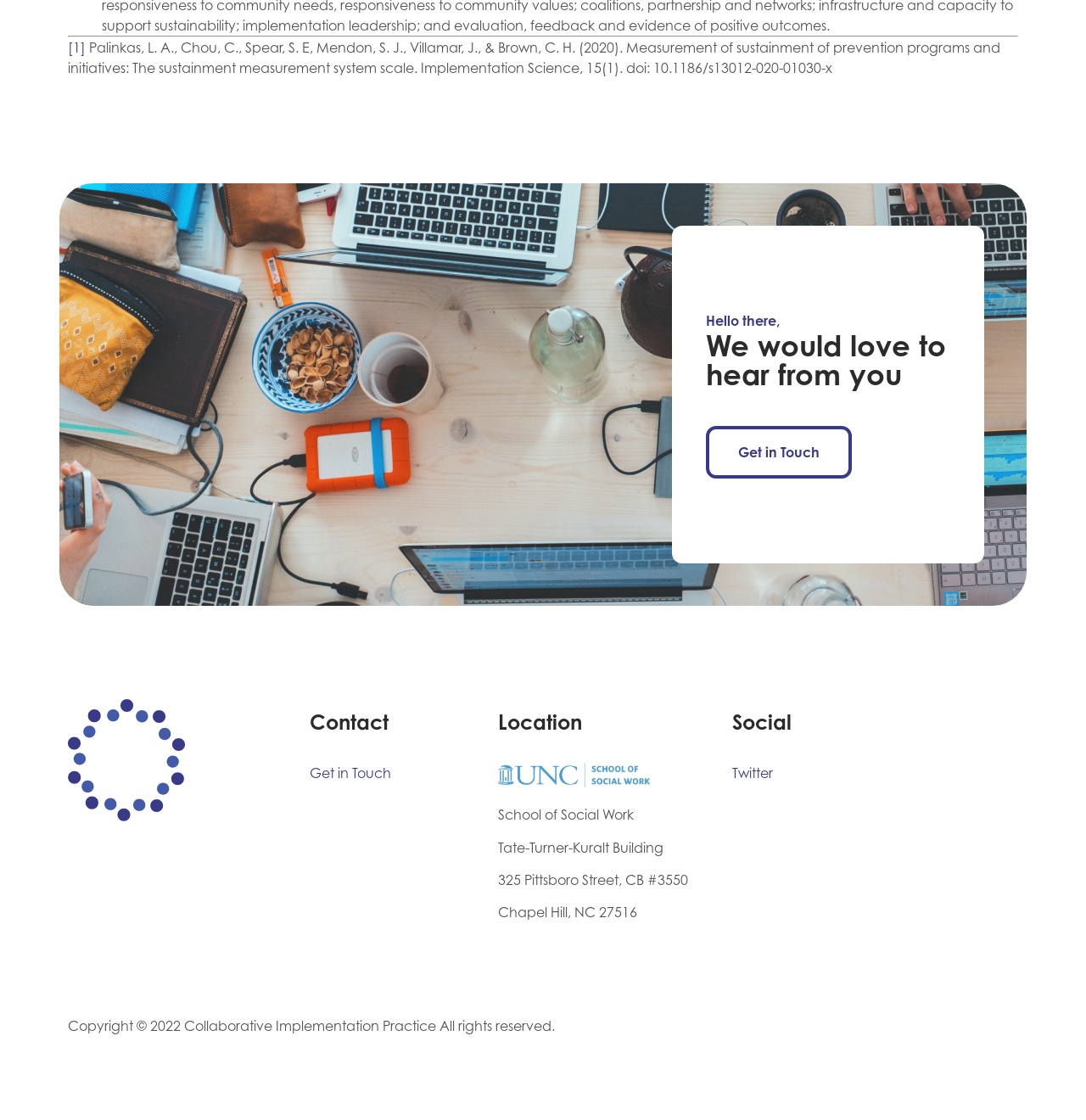Locate and provide the bounding box coordinates for the HTML element that matches this description: "[1]".

[0.062, 0.035, 0.079, 0.05]